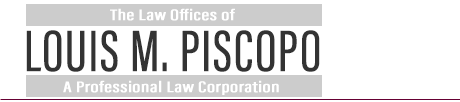Explain the details of the image comprehensively.

The image prominently displays the branding for "The Law Offices of Louis M. Piscopo," clearly identifying the firm as a professional law corporation. The design features a bold and distinctive typeface, emphasizing the name "LOUIS M. PISCOP." This reflects the firm's focus on providing dedicated legal services, particularly in immigration law, to clients in the Orange County area and beyond. The clean, professional layout enhances the firm’s reputation, suggesting reliability and expertise in the legal field.